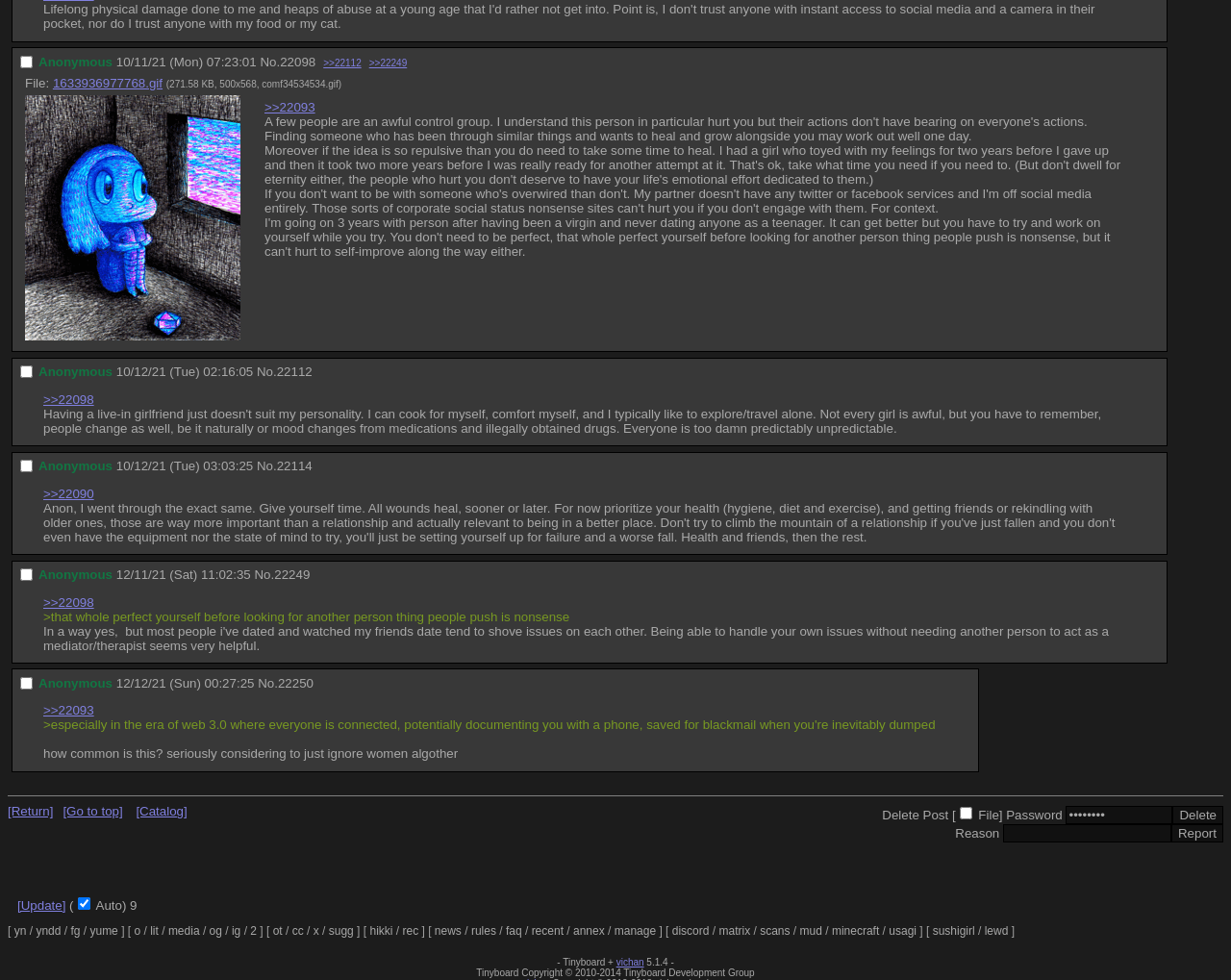Determine the bounding box for the described HTML element: "[Go to top]". Ensure the coordinates are four float numbers between 0 and 1 in the format [left, top, right, bottom].

[0.051, 0.821, 0.108, 0.836]